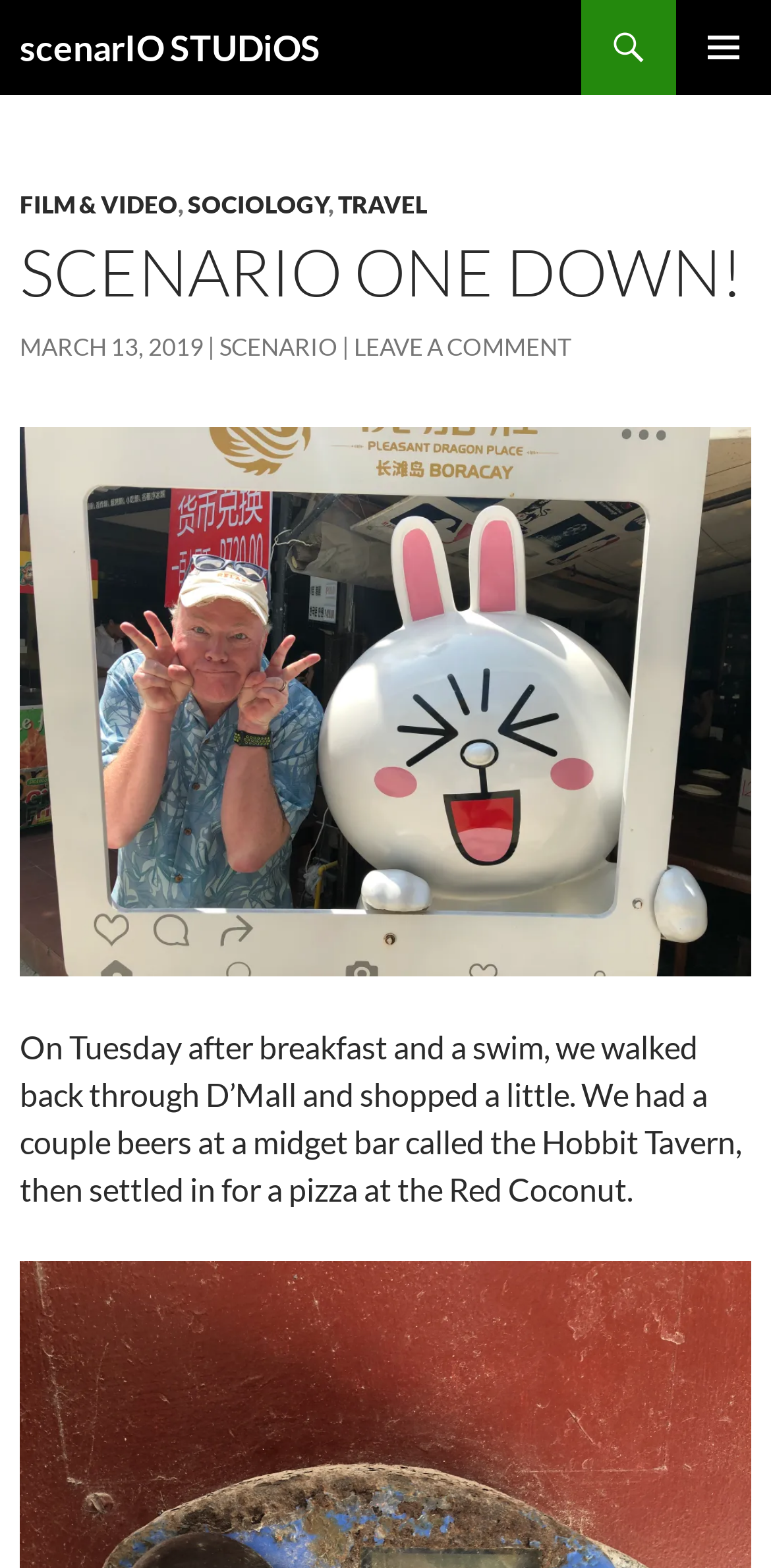Examine the screenshot and answer the question in as much detail as possible: What is the name of the bar mentioned in the text?

The text describes a personal experience, mentioning a visit to a 'midget bar called the Hobbit Tavern', which suggests that the name of the bar is Hobbit Tavern.